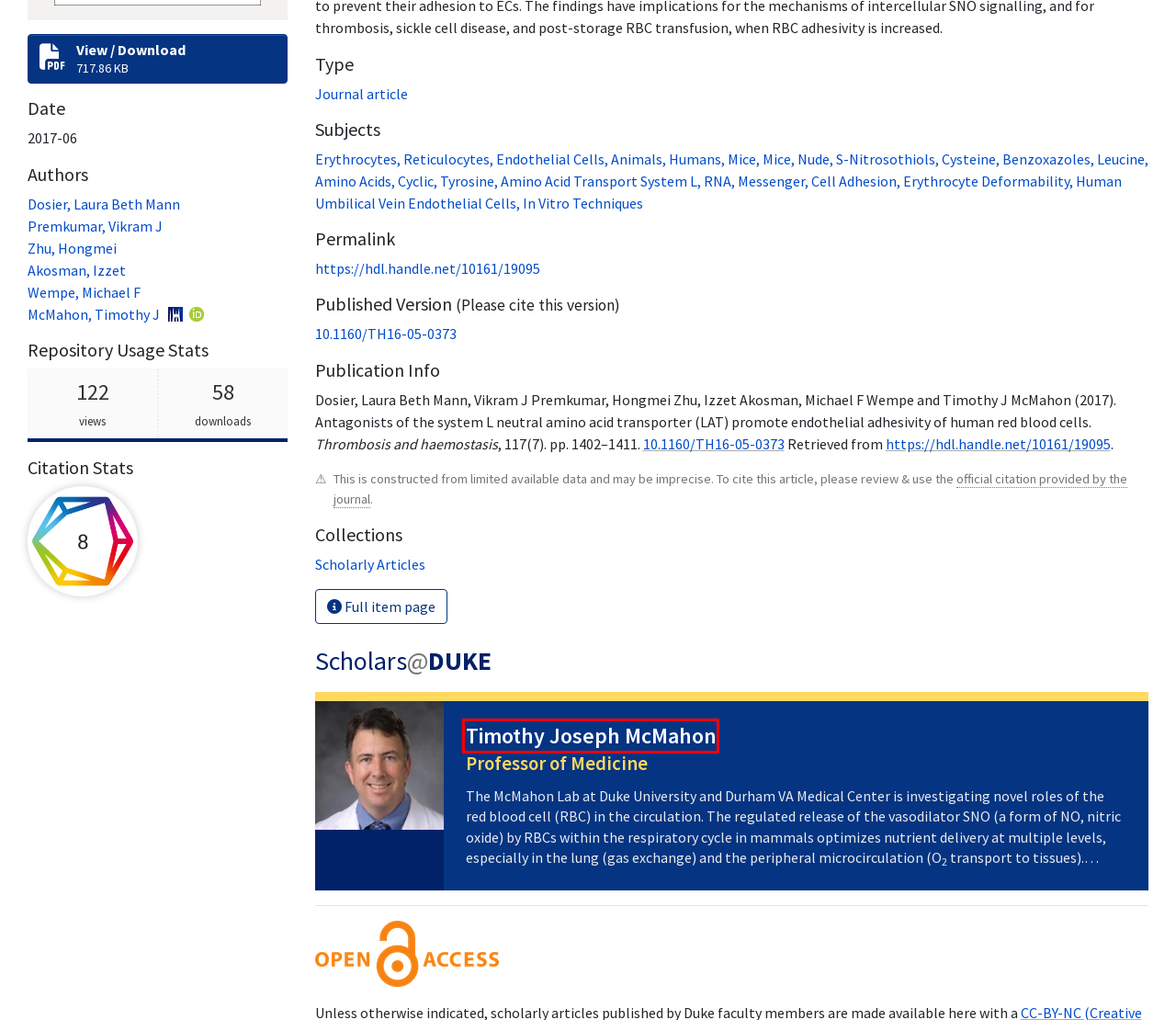Take a look at the provided webpage screenshot featuring a red bounding box around an element. Select the most appropriate webpage description for the page that loads after clicking on the element inside the red bounding box. Here are the candidates:
A. ORCID
B. DSpace
C. Thieme E-Journals - Thrombosis and Haemostasis / Abstract
D. Timothy Joseph McMahon | Scholars@Duke profile
E. Dimensions Badges
F. Scholars@Duke Home Page
G. Digital Repositories at Duke - Policy for Accessibility | Duke University Libraries
H. Duke University Libraries | Duke University Libraries

C